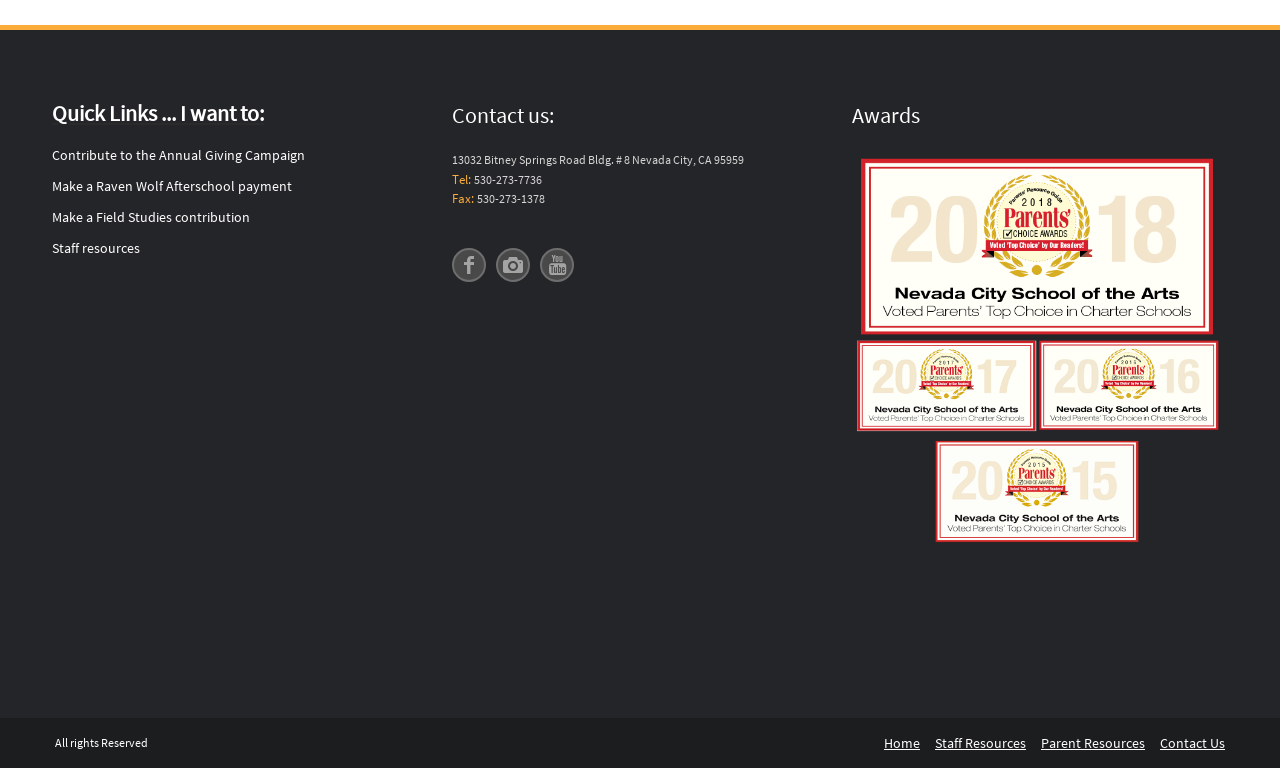Given the element description "Only technical Cookies", identify the bounding box of the corresponding UI element.

None